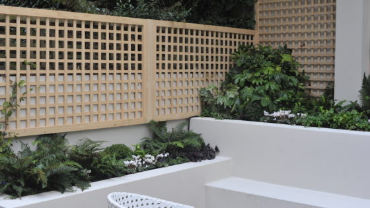Answer with a single word or phrase: 
What type of plants surround the chair?

Lush green ferns and plants